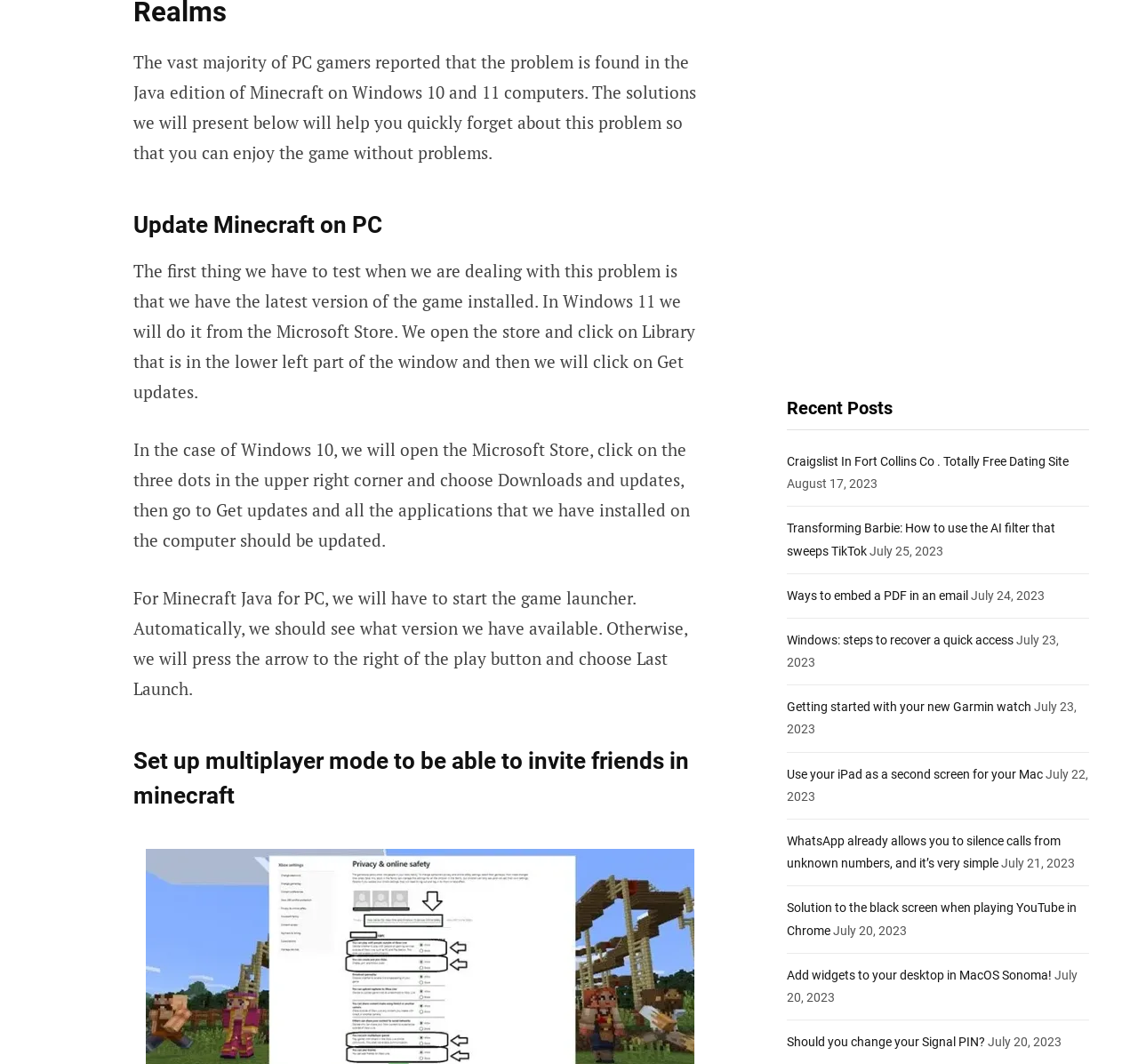Please identify the bounding box coordinates of the element on the webpage that should be clicked to follow this instruction: "Learn how to use the AI filter that sweeps TikTok". The bounding box coordinates should be given as four float numbers between 0 and 1, formatted as [left, top, right, bottom].

[0.691, 0.49, 0.927, 0.524]